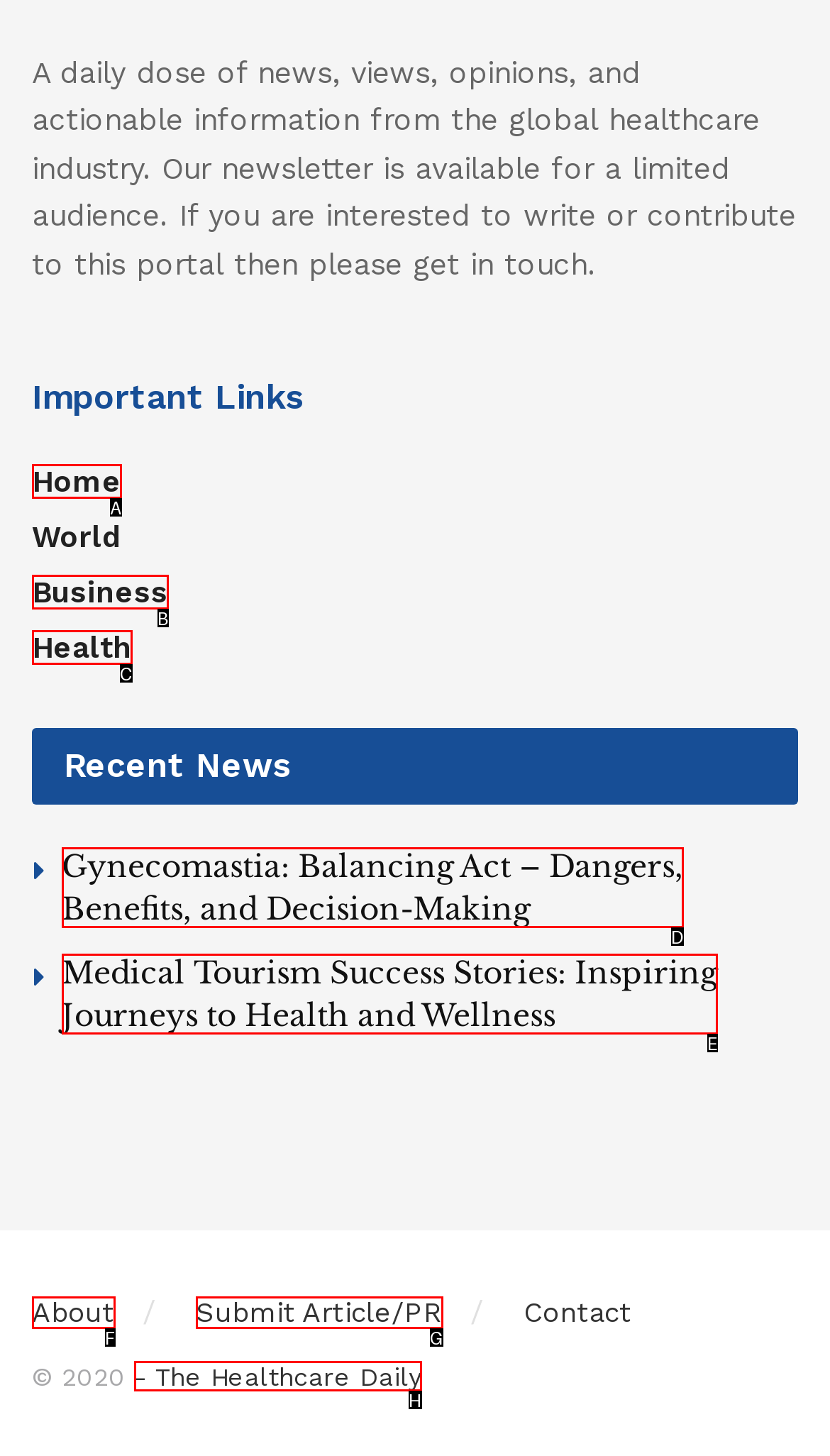Identify the HTML element that matches the description: - The Healthcare Daily. Provide the letter of the correct option from the choices.

H